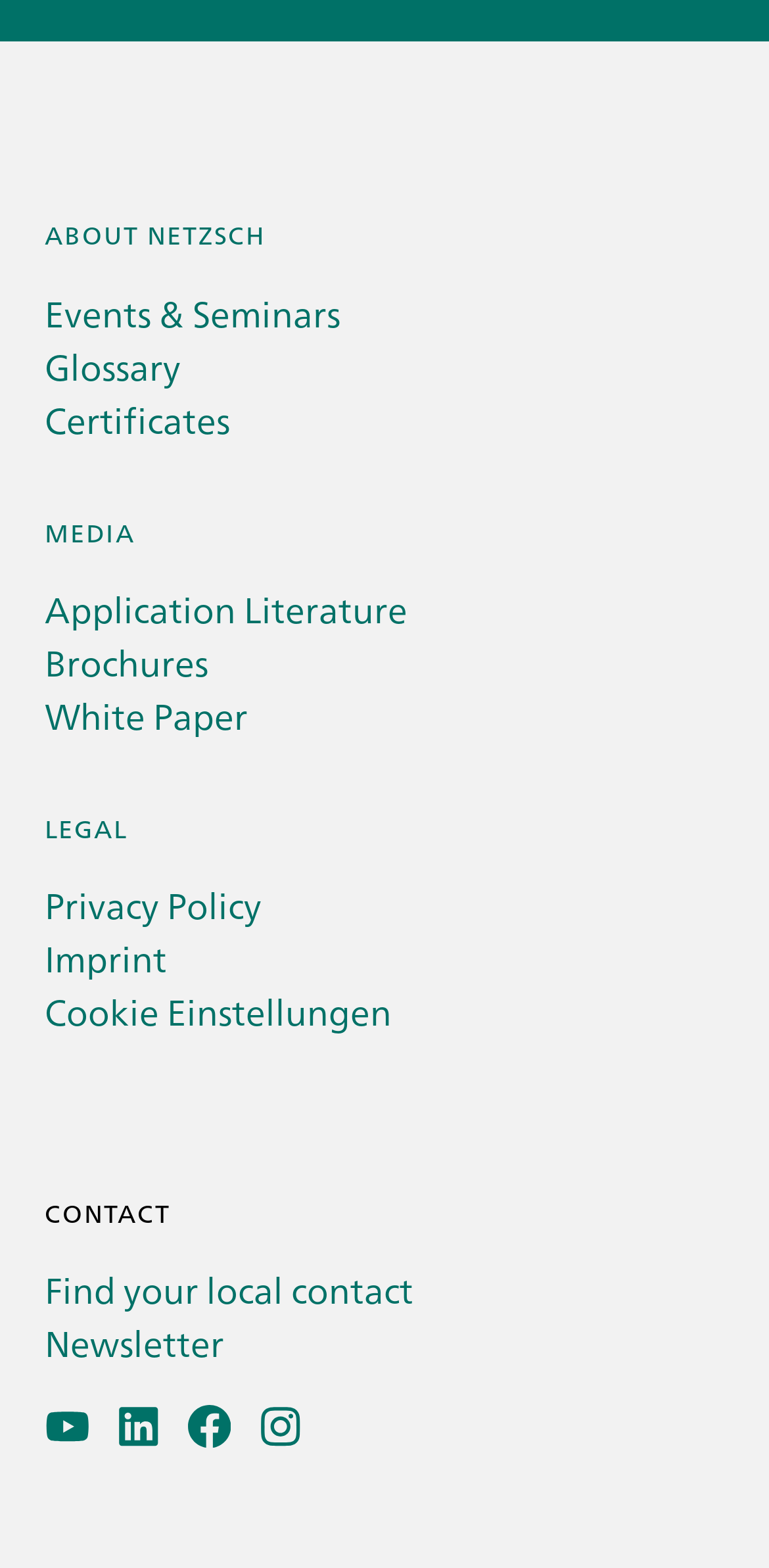Pinpoint the bounding box coordinates of the clickable element needed to complete the instruction: "Read the Glossary". The coordinates should be provided as four float numbers between 0 and 1: [left, top, right, bottom].

[0.058, 0.217, 0.235, 0.248]